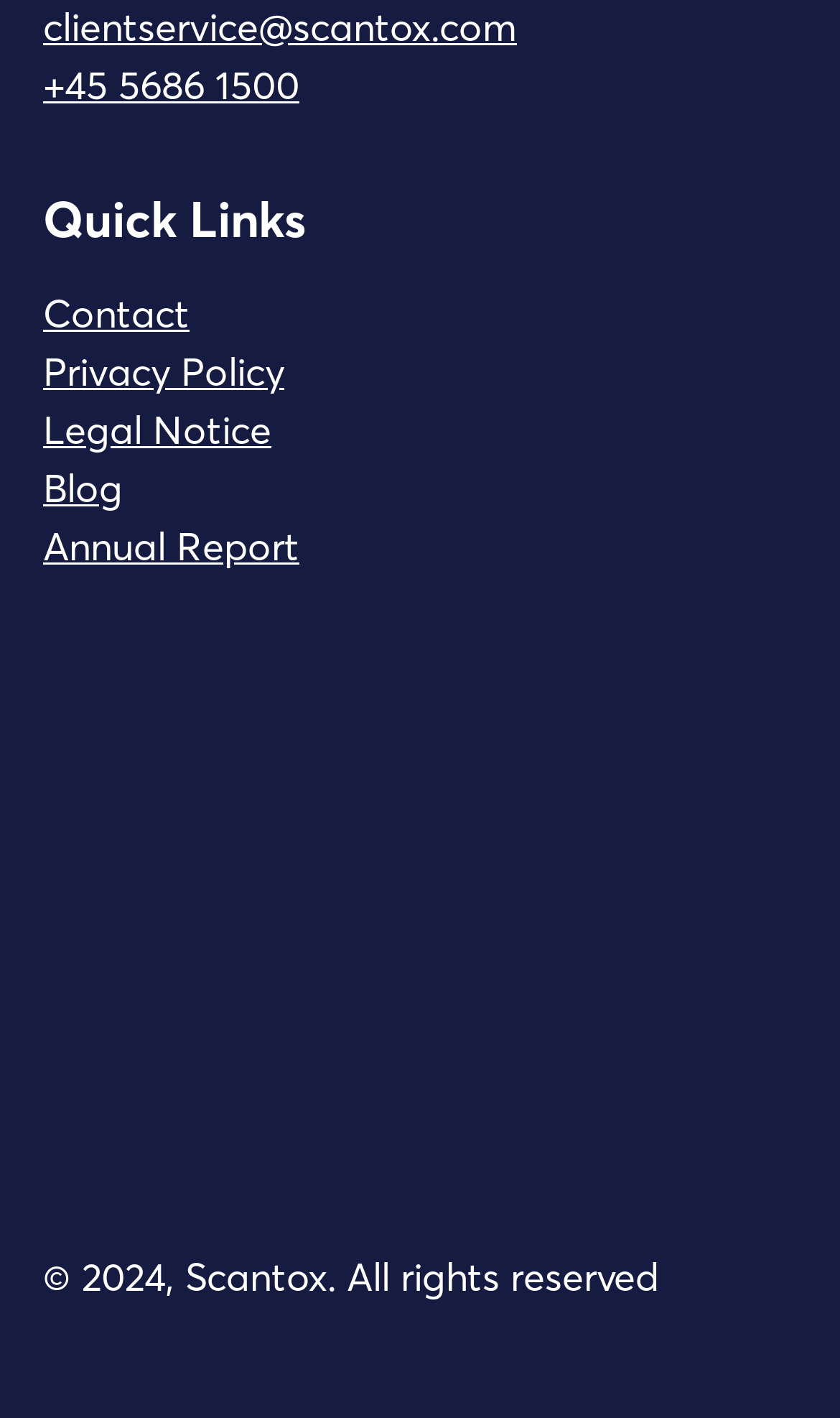What social media platform is represented by the first icon?
Look at the image and respond to the question as thoroughly as possible.

The first icon is an image with the text 'linkedin' and is located in the figure element, indicating that it represents the LinkedIn social media platform.